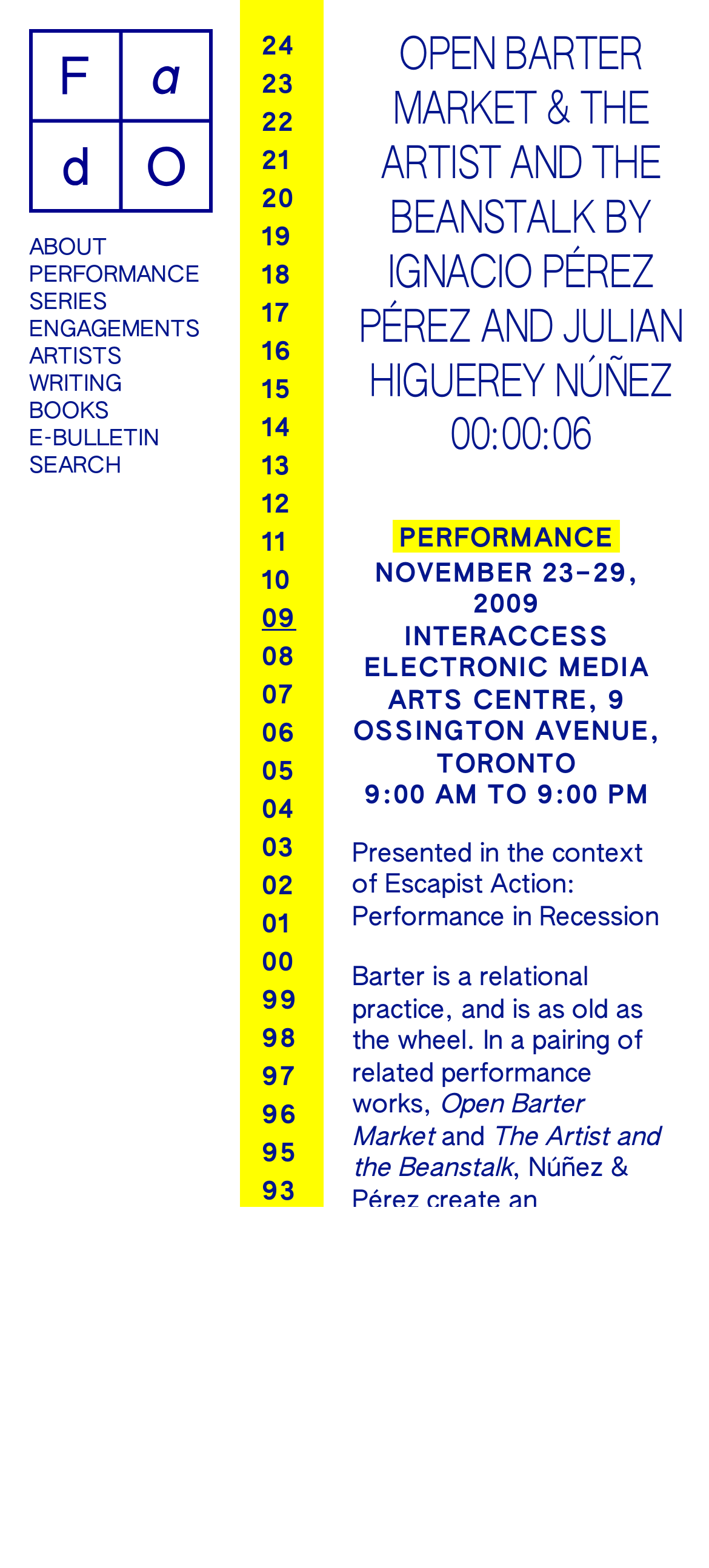Kindly determine the bounding box coordinates for the area that needs to be clicked to execute this instruction: "Click on SEARCH".

[0.041, 0.29, 0.3, 0.307]